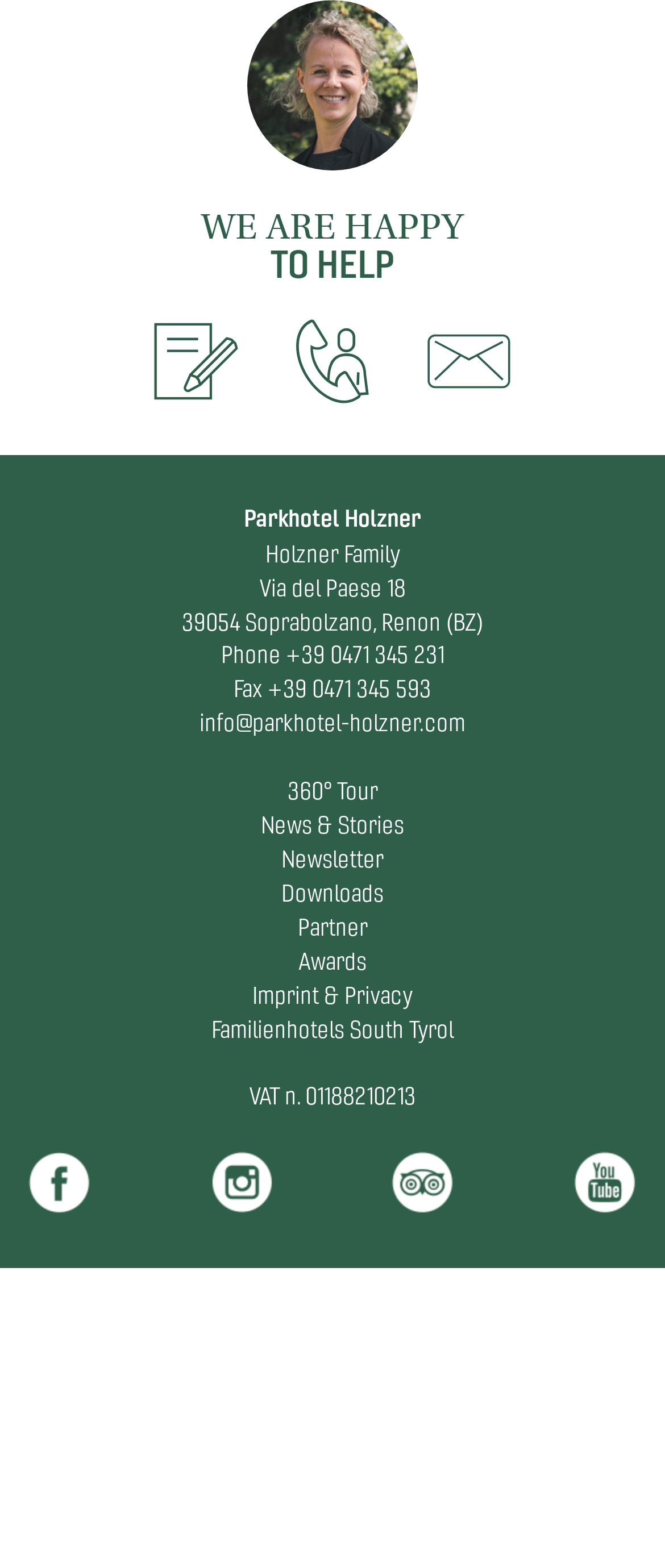Identify the bounding box coordinates for the UI element described as follows: "Send us an email". Ensure the coordinates are four float numbers between 0 and 1, formatted as [left, top, right, bottom].

[0.641, 0.203, 0.769, 0.258]